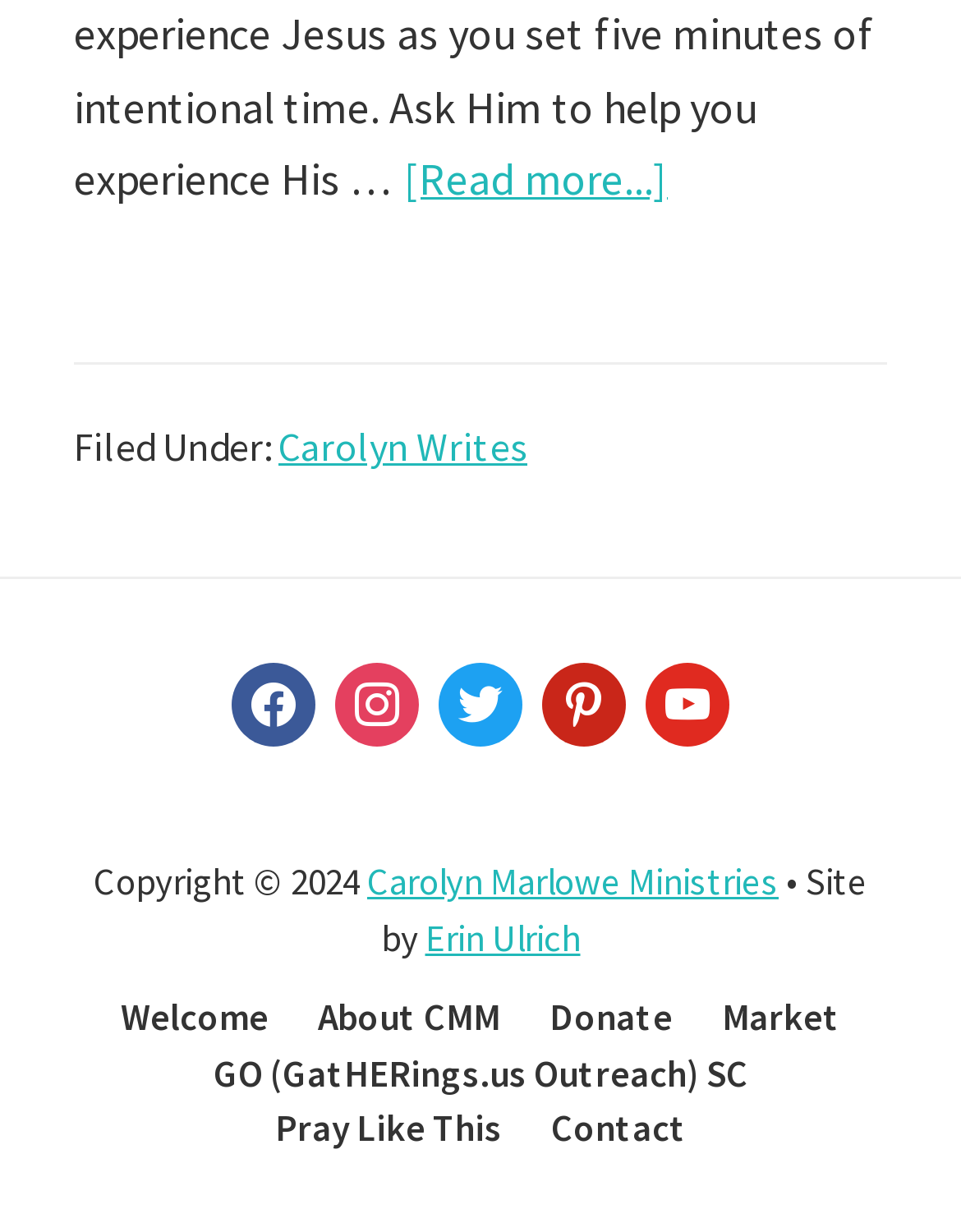Locate the bounding box coordinates of the area that needs to be clicked to fulfill the following instruction: "Follow on Facebook". The coordinates should be in the format of four float numbers between 0 and 1, namely [left, top, right, bottom].

[0.241, 0.55, 0.328, 0.588]